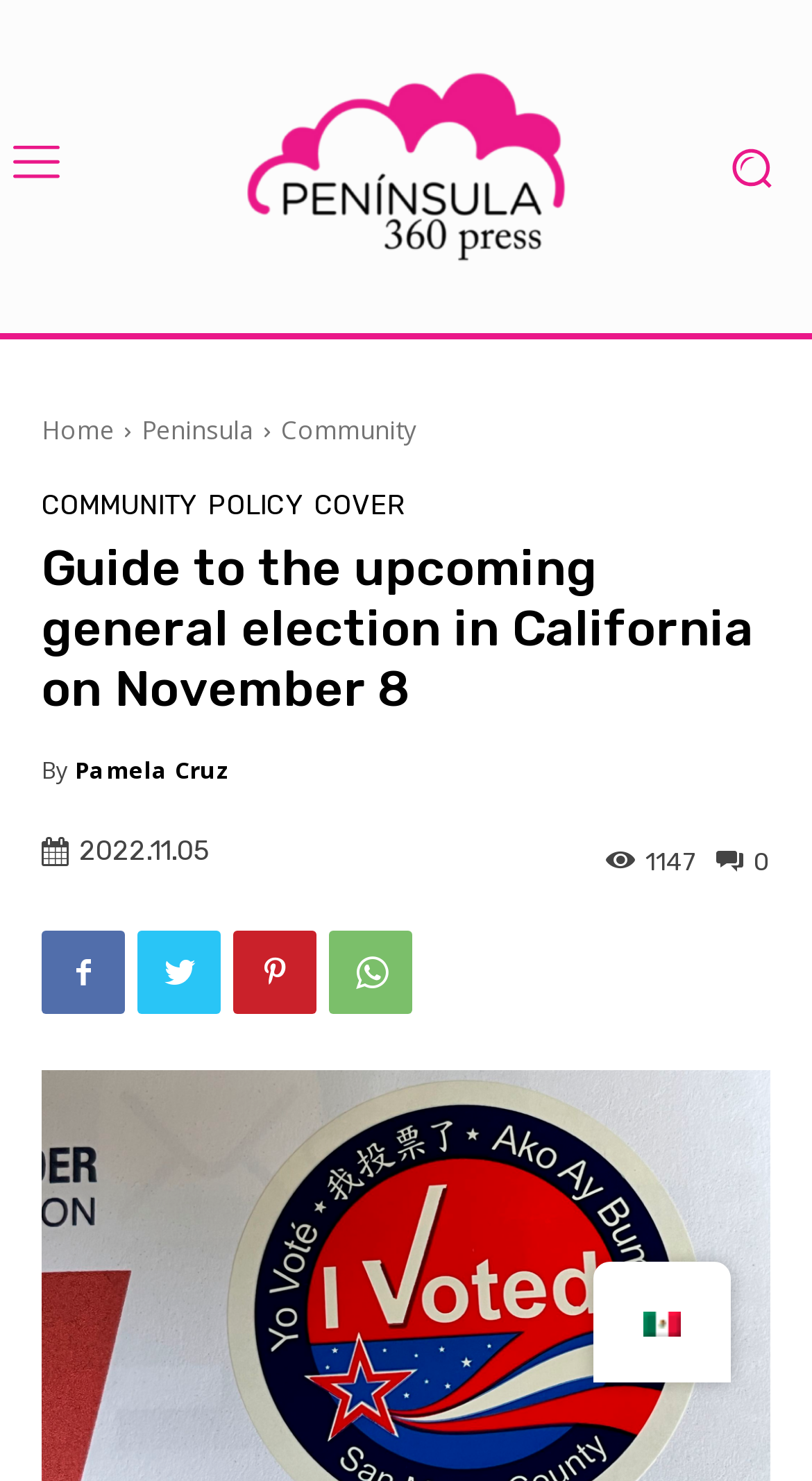Please identify the coordinates of the bounding box for the clickable region that will accomplish this instruction: "Click the logo".

[0.231, 0.0, 0.769, 0.225]